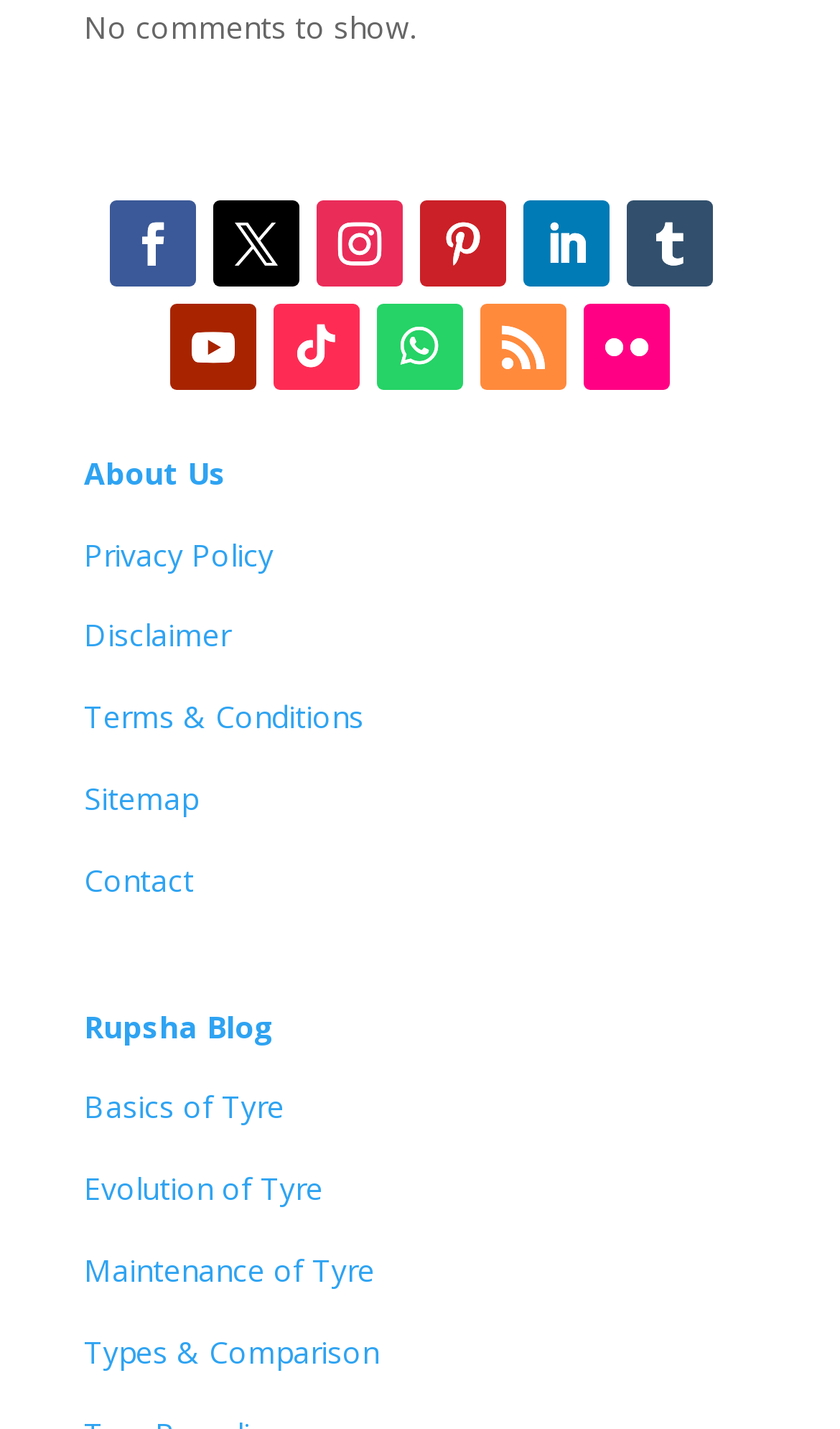Using the element description: "Terms & Conditions", determine the bounding box coordinates. The coordinates should be in the format [left, top, right, bottom], with values between 0 and 1.

[0.1, 0.487, 0.433, 0.516]